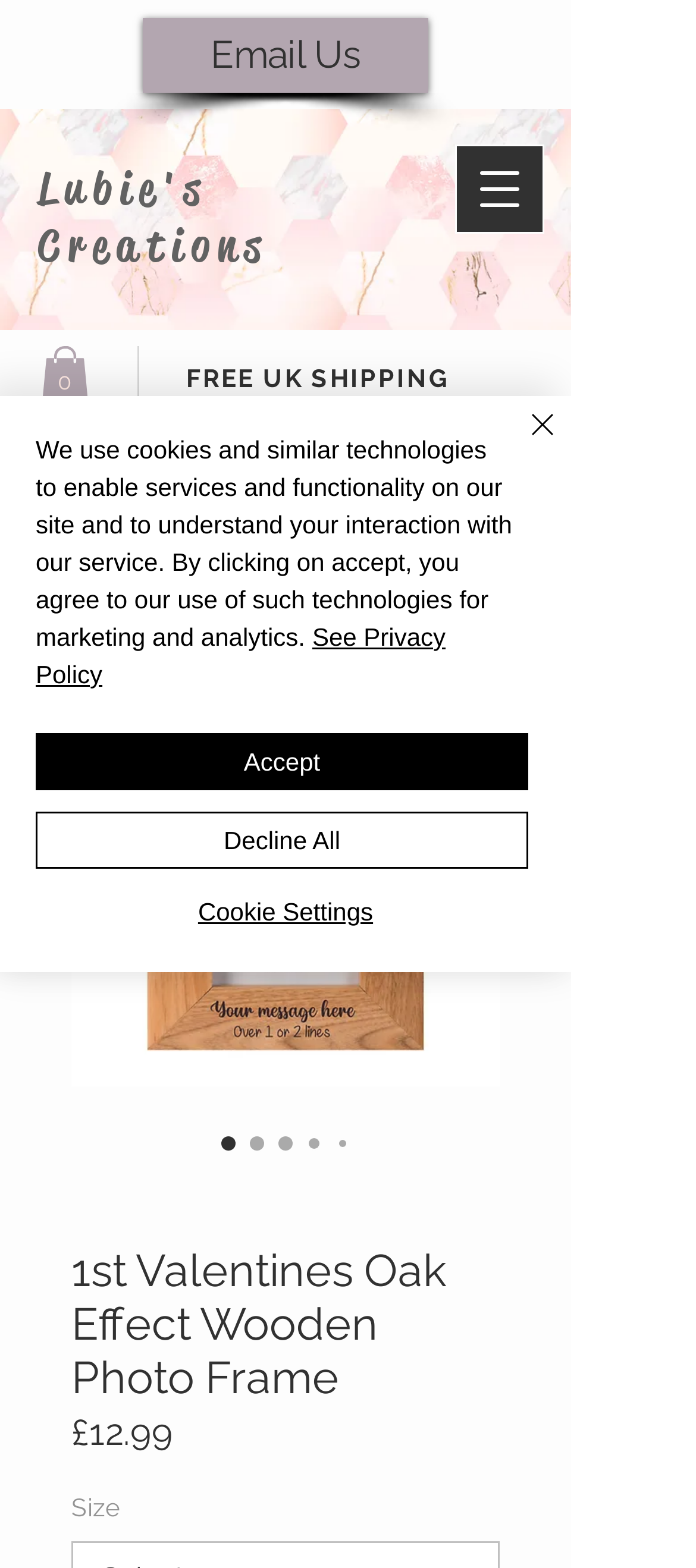What is the text of the alert message?
Provide a fully detailed and comprehensive answer to the question.

I found the text of the alert message by looking at the alert element with the live property set to 'assertive'. The text of the alert message is 'We use cookies and similar technologies to enable services and functionality on our site and to understand your interaction with our service. By clicking on accept, you agree to our use of such technologies for marketing and analytics.See Privacy Policy'.